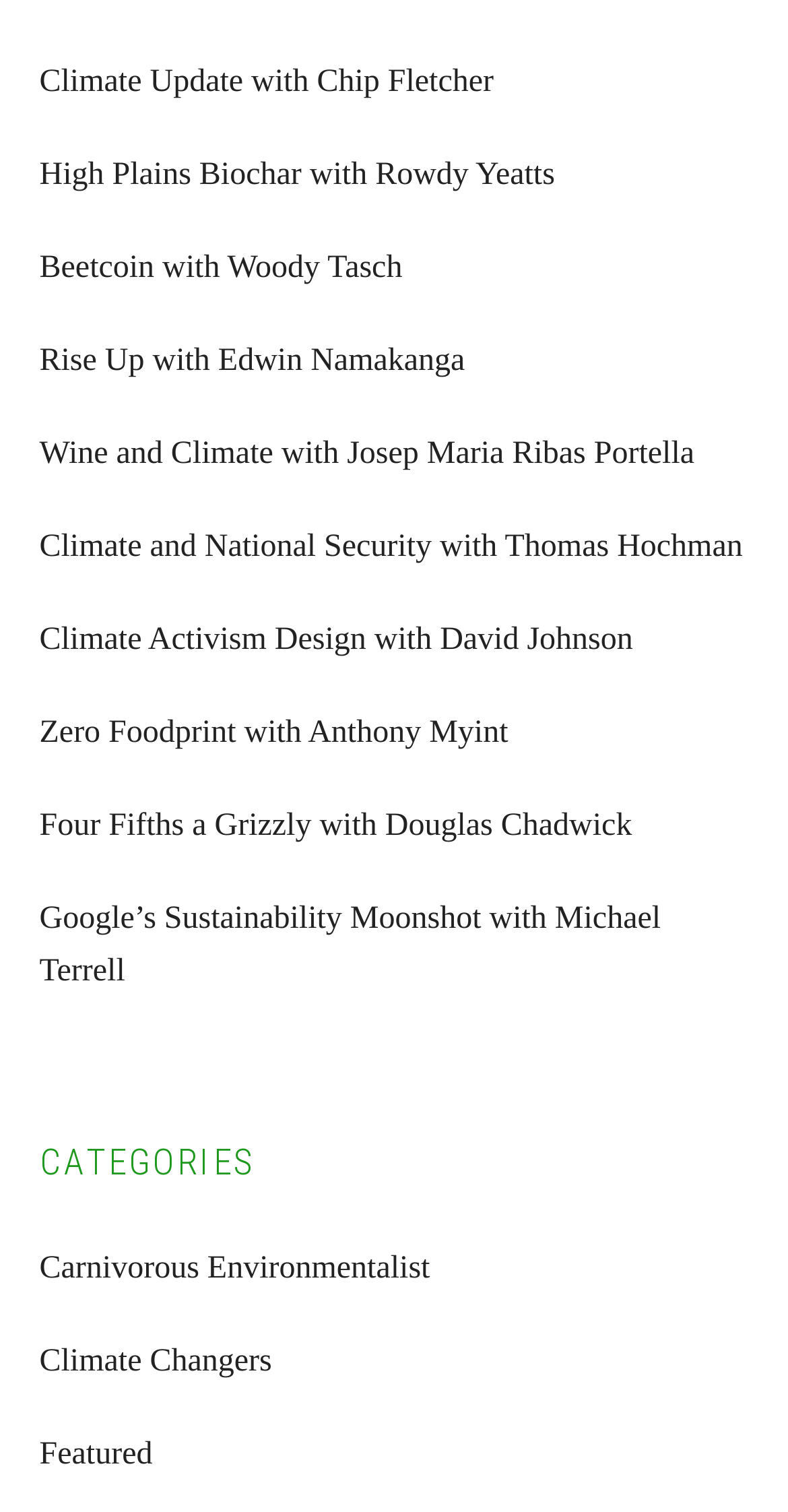Determine the bounding box coordinates of the clickable region to execute the instruction: "Explore Climate Changers". The coordinates should be four float numbers between 0 and 1, denoted as [left, top, right, bottom].

[0.05, 0.889, 0.345, 0.912]